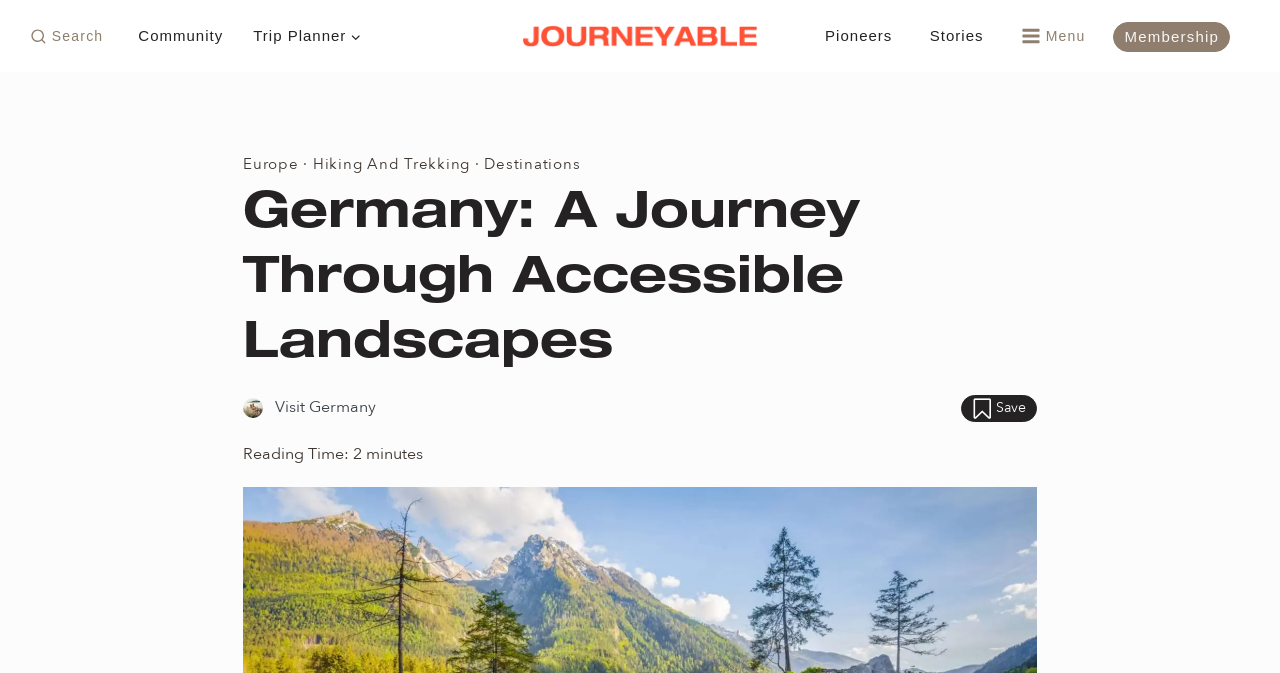What is the name of the organization or community?
Using the visual information from the image, give a one-word or short-phrase answer.

Journeyable